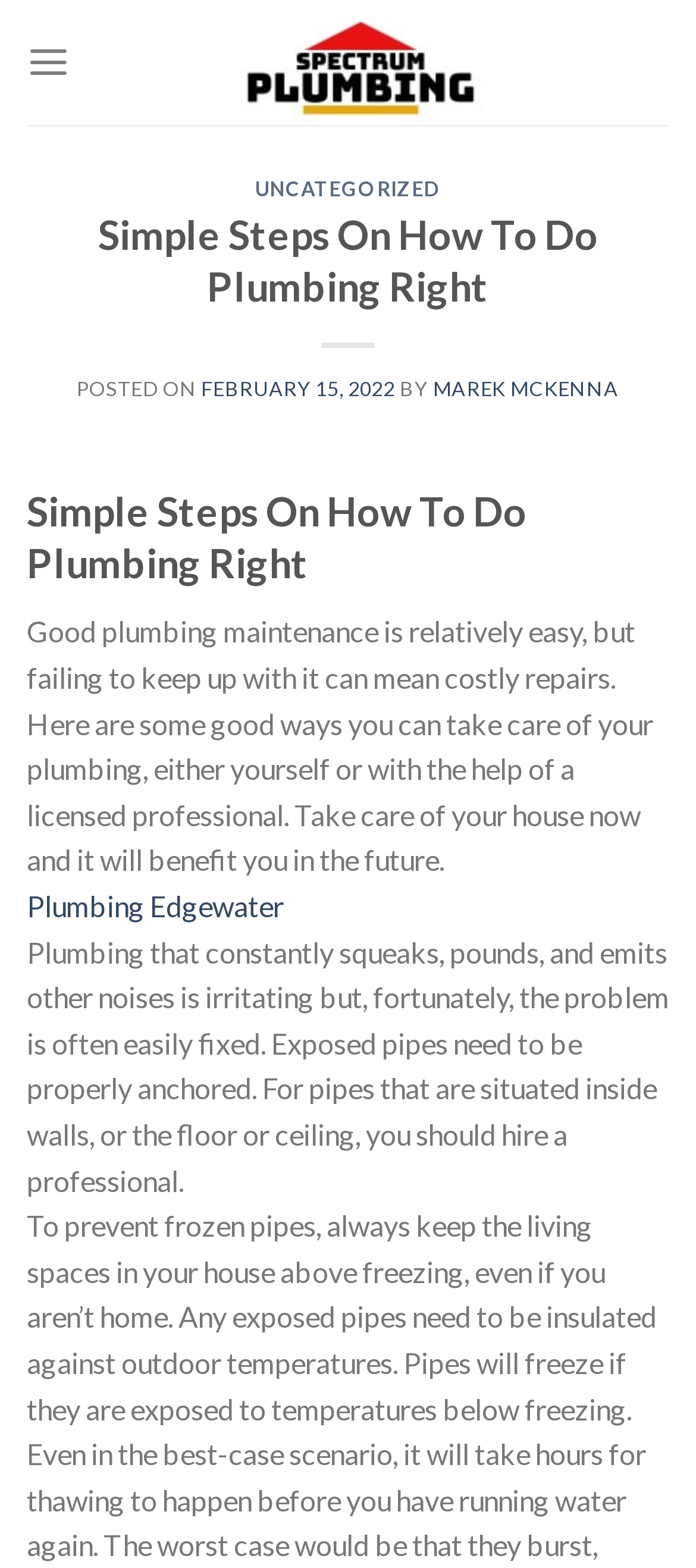What is the name of the plumbing company?
Look at the image and respond with a one-word or short phrase answer.

spectrum plumbing